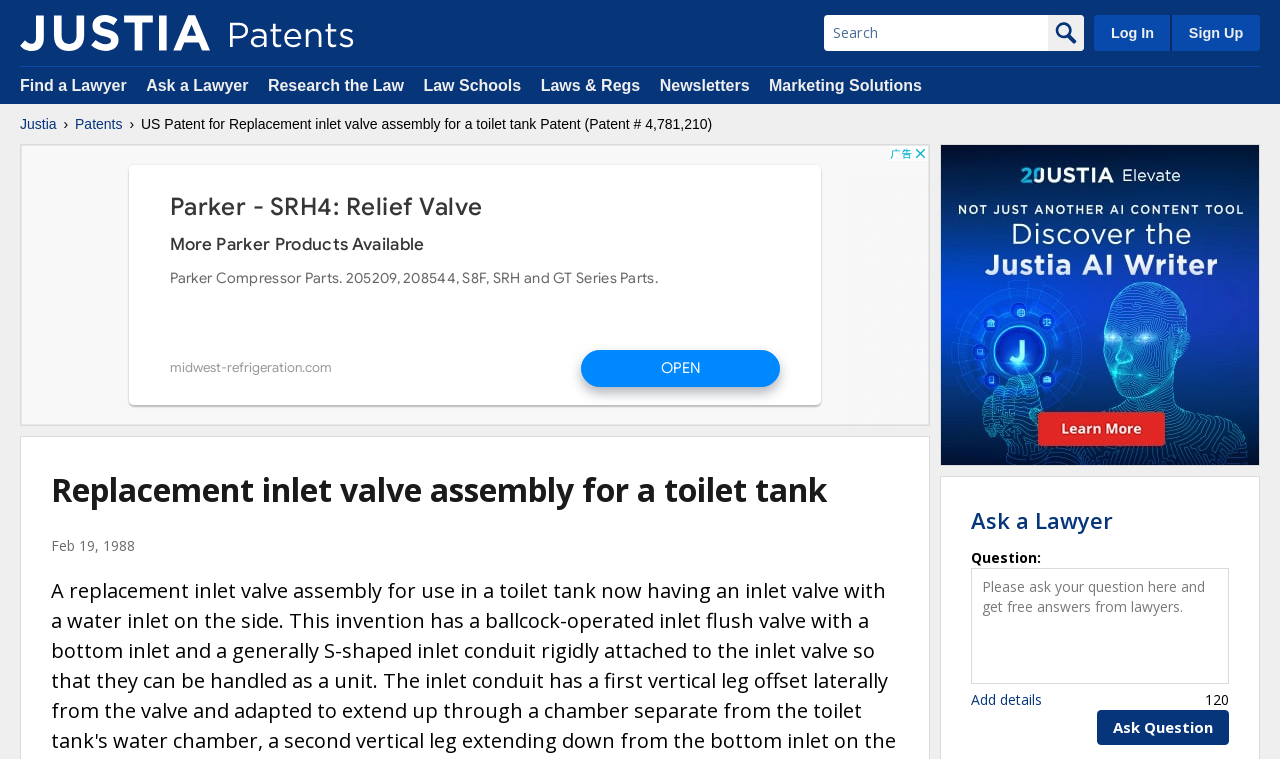Using the information in the image, give a detailed answer to the following question: What is the title of the patent?

The title of the patent can be found in the heading element that reads 'Replacement inlet valve assembly for a toilet tank'.